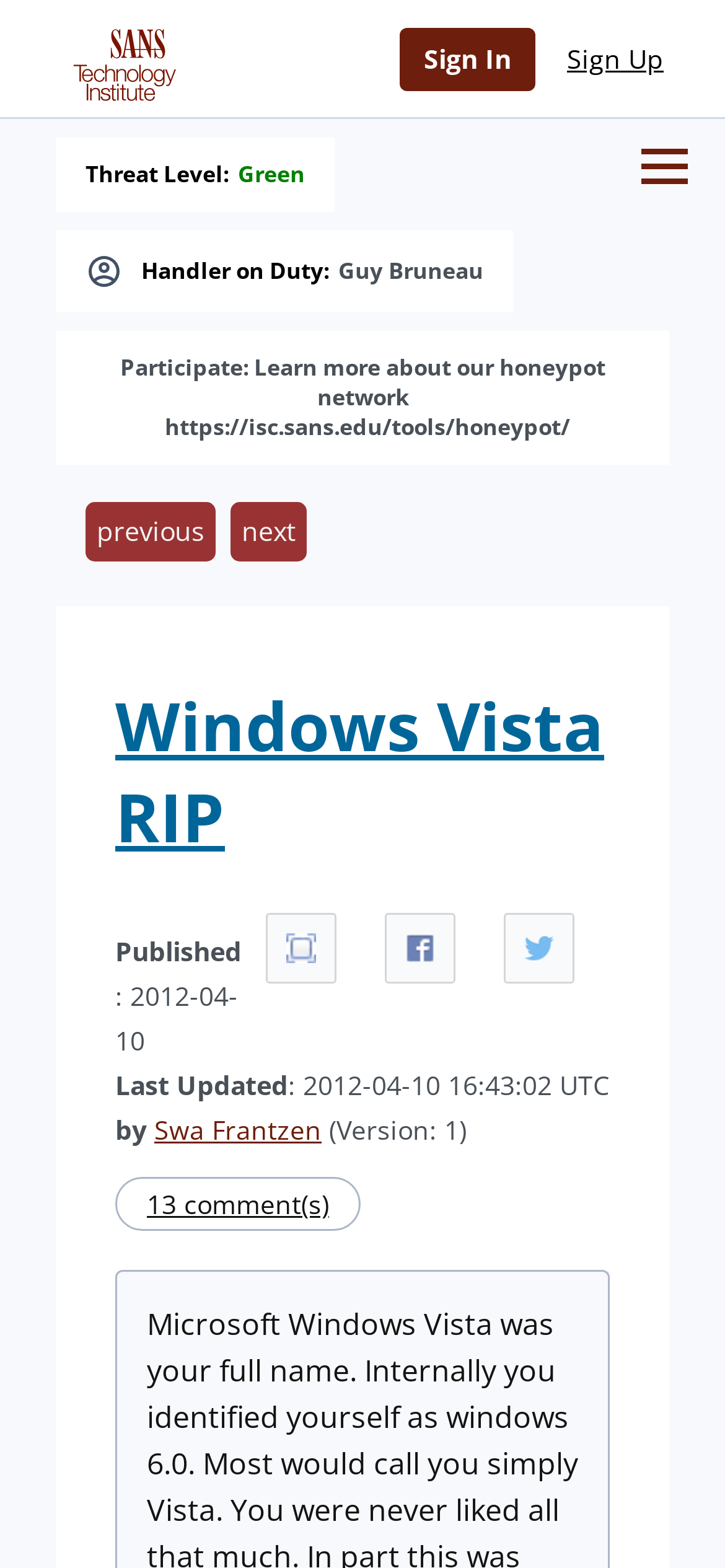Determine the bounding box coordinates for the UI element described. Format the coordinates as (top-left x, top-left y, bottom-right x, bottom-right y) and ensure all values are between 0 and 1. Element description: title="Share on Twitter"

[0.695, 0.582, 0.792, 0.627]